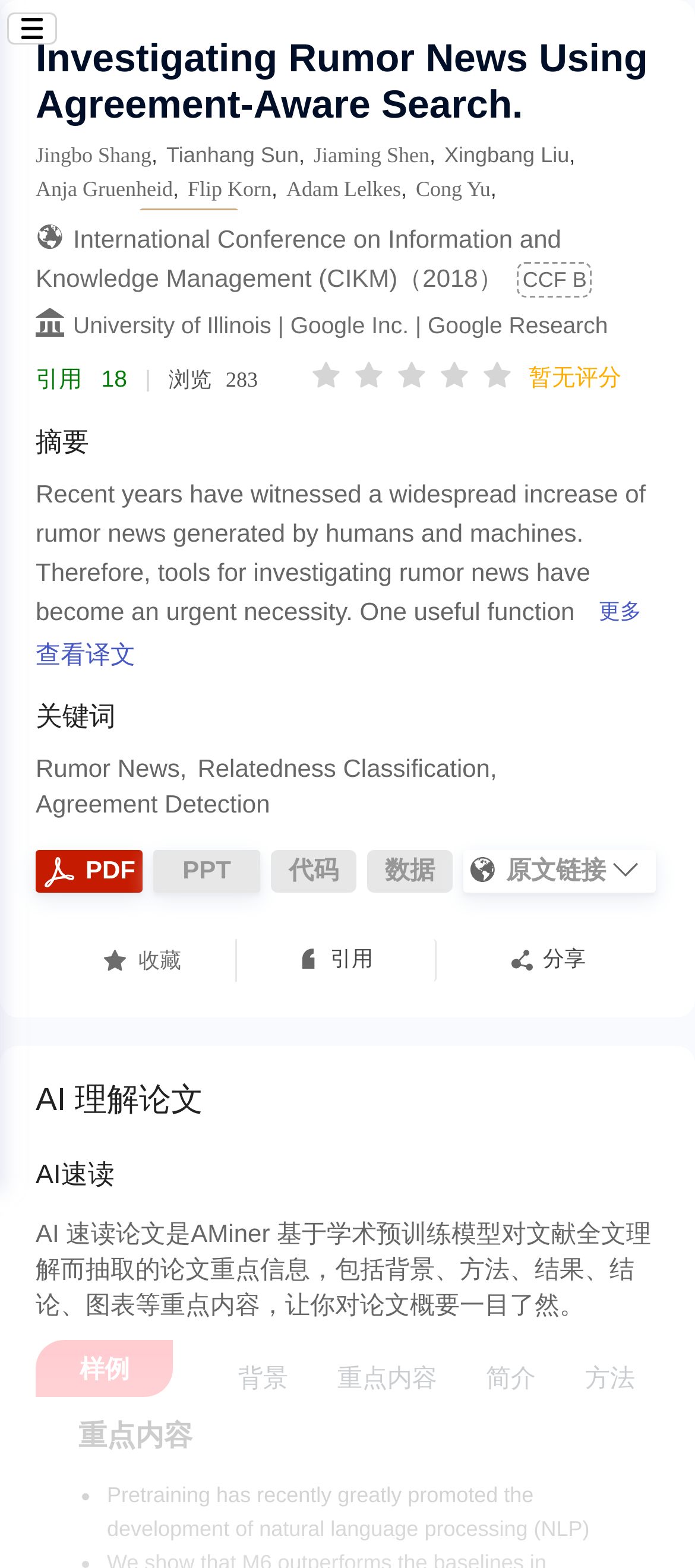Please give a concise answer to this question using a single word or phrase: 
What is the conference where the paper was published?

International Conference on Information and Knowledge Management (CIKM)